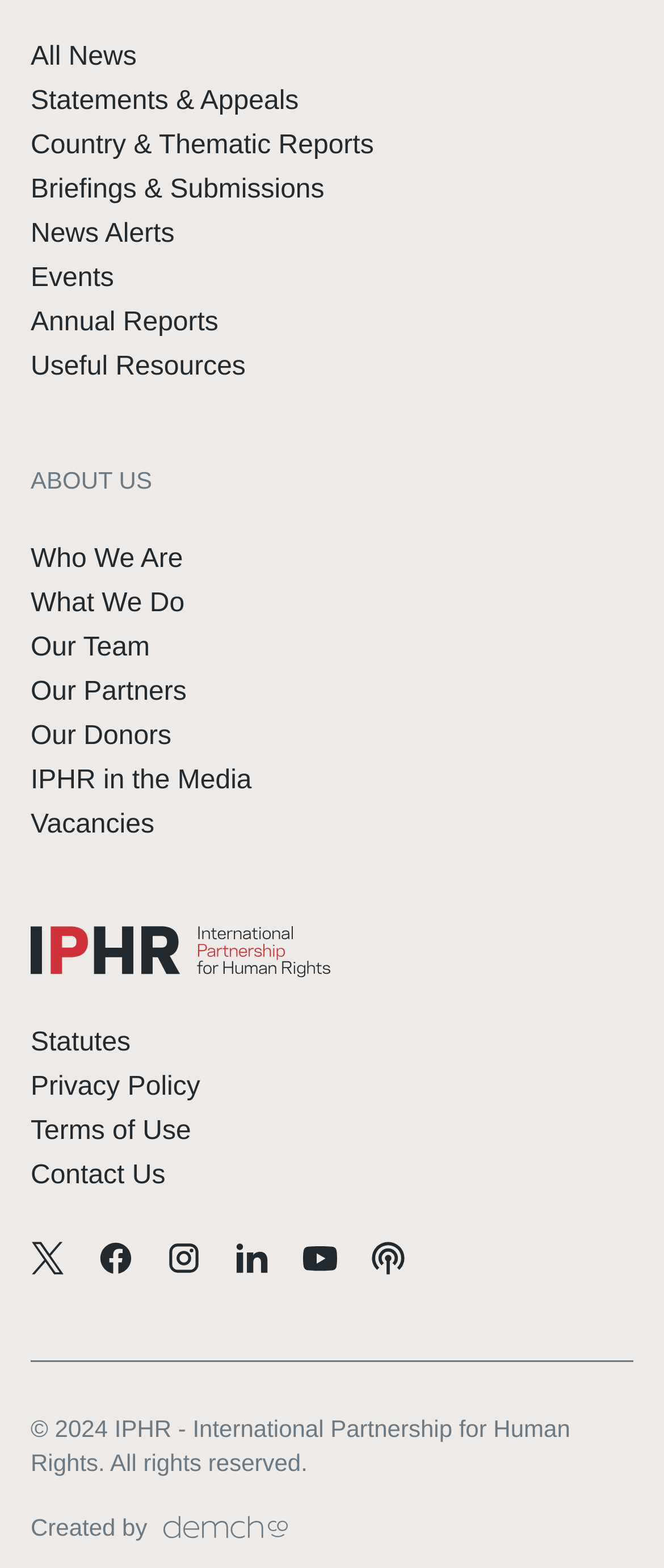What is the last link in the webpage?
Using the image as a reference, give a one-word or short phrase answer.

Contact Us